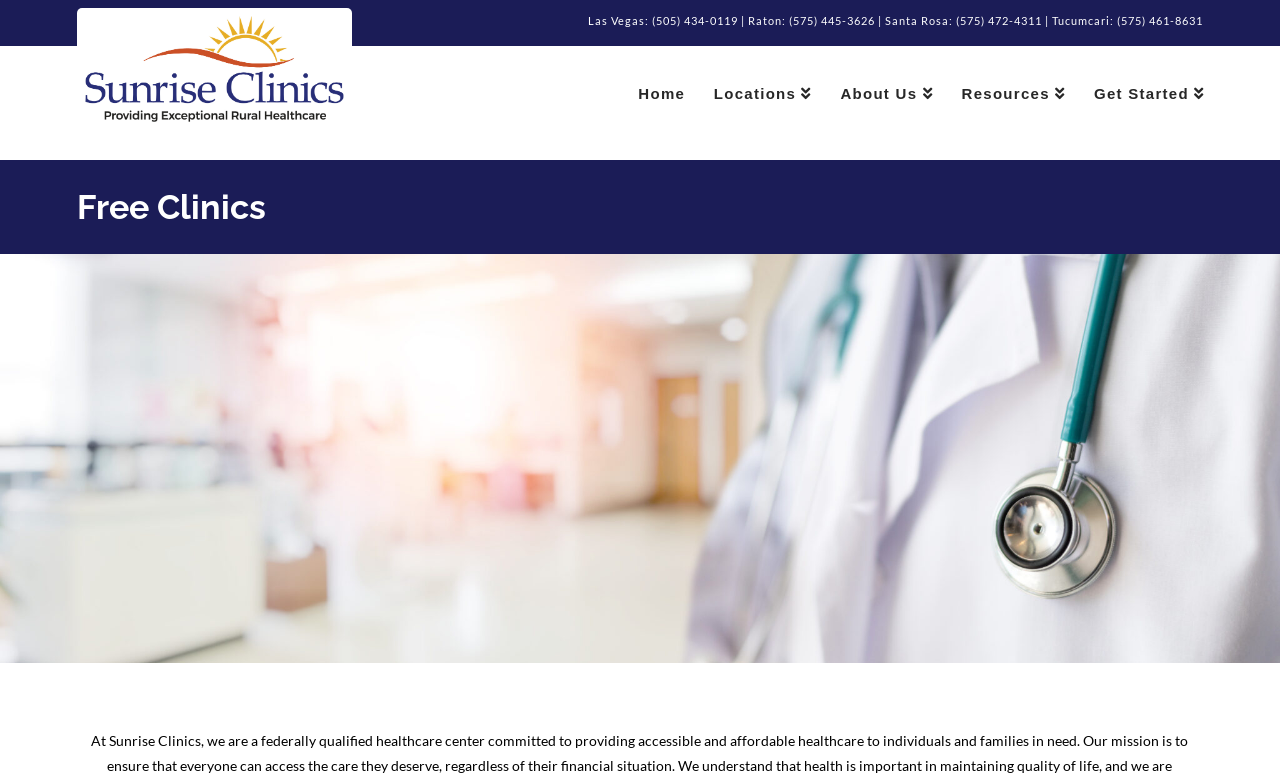What is the name of the clinic?
Carefully analyze the image and provide a detailed answer to the question.

I found the name of the clinic by looking at the link element with the text 'Sunrise Clinics' and the image element with the same text, which suggests that it is the logo of the clinic.